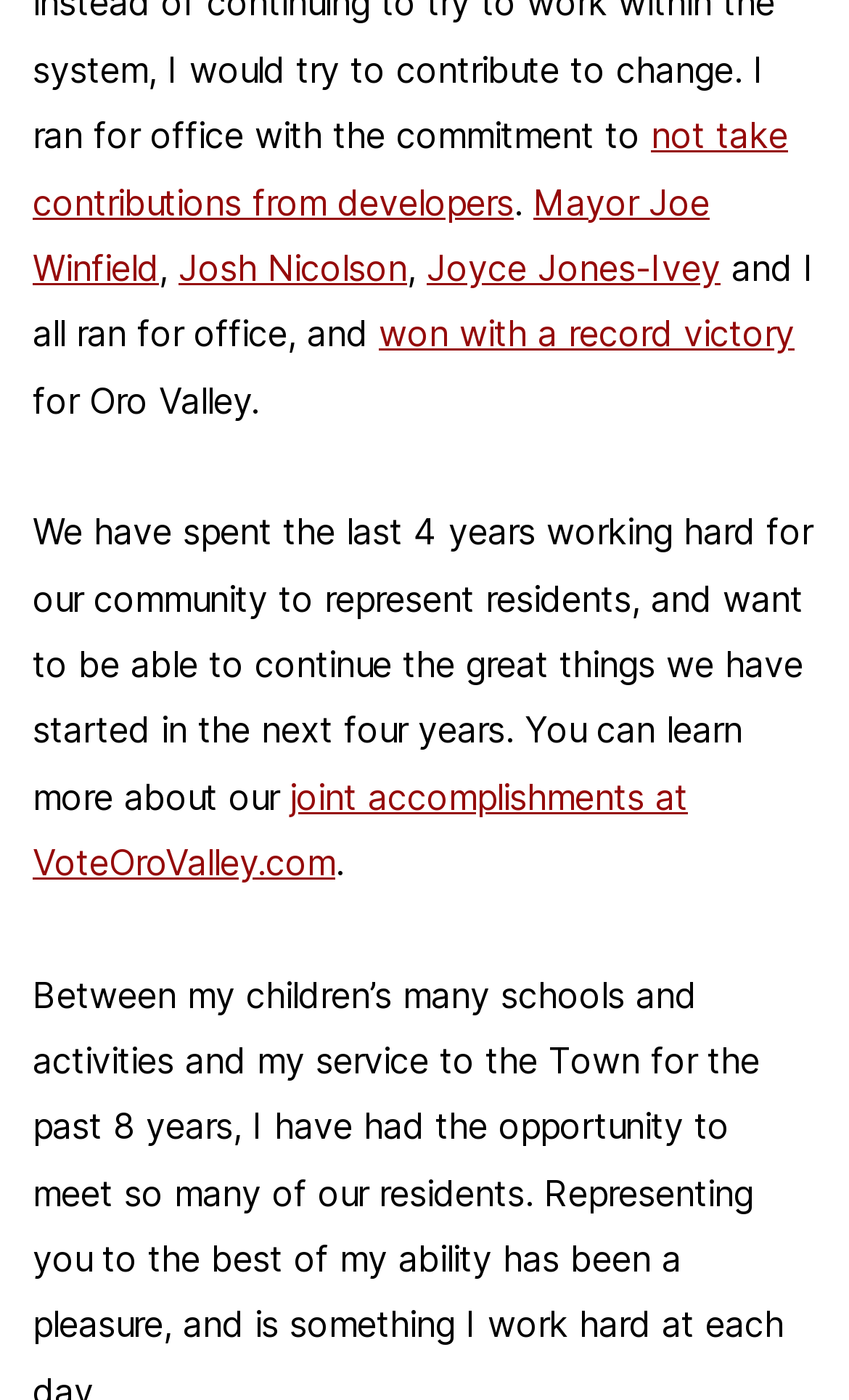What is the duration of time the authors have been working for the community?
Provide a concise answer using a single word or phrase based on the image.

Four years